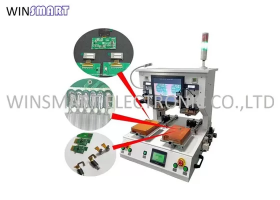Elaborate on the contents of the image in a comprehensive manner.

This image showcases the innovative "Manual Feeding SMT Soldering Machine," designed for precision soldering in electronic assembly. The machine features a user-friendly interface highlighted by a digital display, making it easy to monitor and control the soldering process. 

On the left side of the machine, there are visual indicators of different circuit boards and components, demonstrating its versatility and compatibility with various PCB designs. The central part exhibits the machine’s dual workstation setup, allowing simultaneous processing of multiple boards, enhancing efficiency and productivity. 

At the top, a signaling light alerts operators to the machine's status, ensuring safe and effective operation. The branding of "WINSMART" reflects the company's commitment to quality in electronic manufacturing equipment, offering a reliable solution for modern soldering needs.